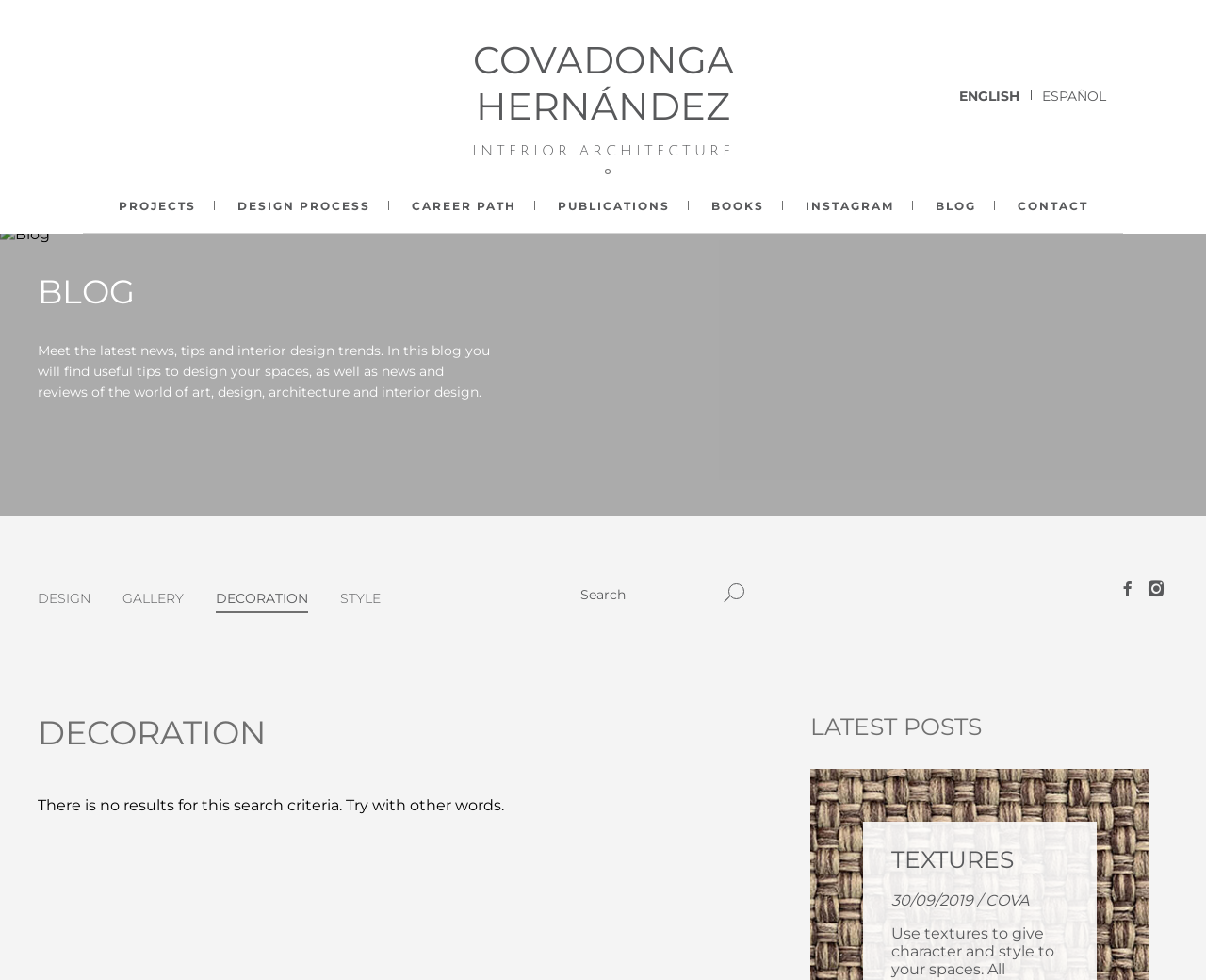Determine the bounding box coordinates for the clickable element to execute this instruction: "Explore textures". Provide the coordinates as four float numbers between 0 and 1, i.e., [left, top, right, bottom].

[0.739, 0.862, 0.841, 0.9]